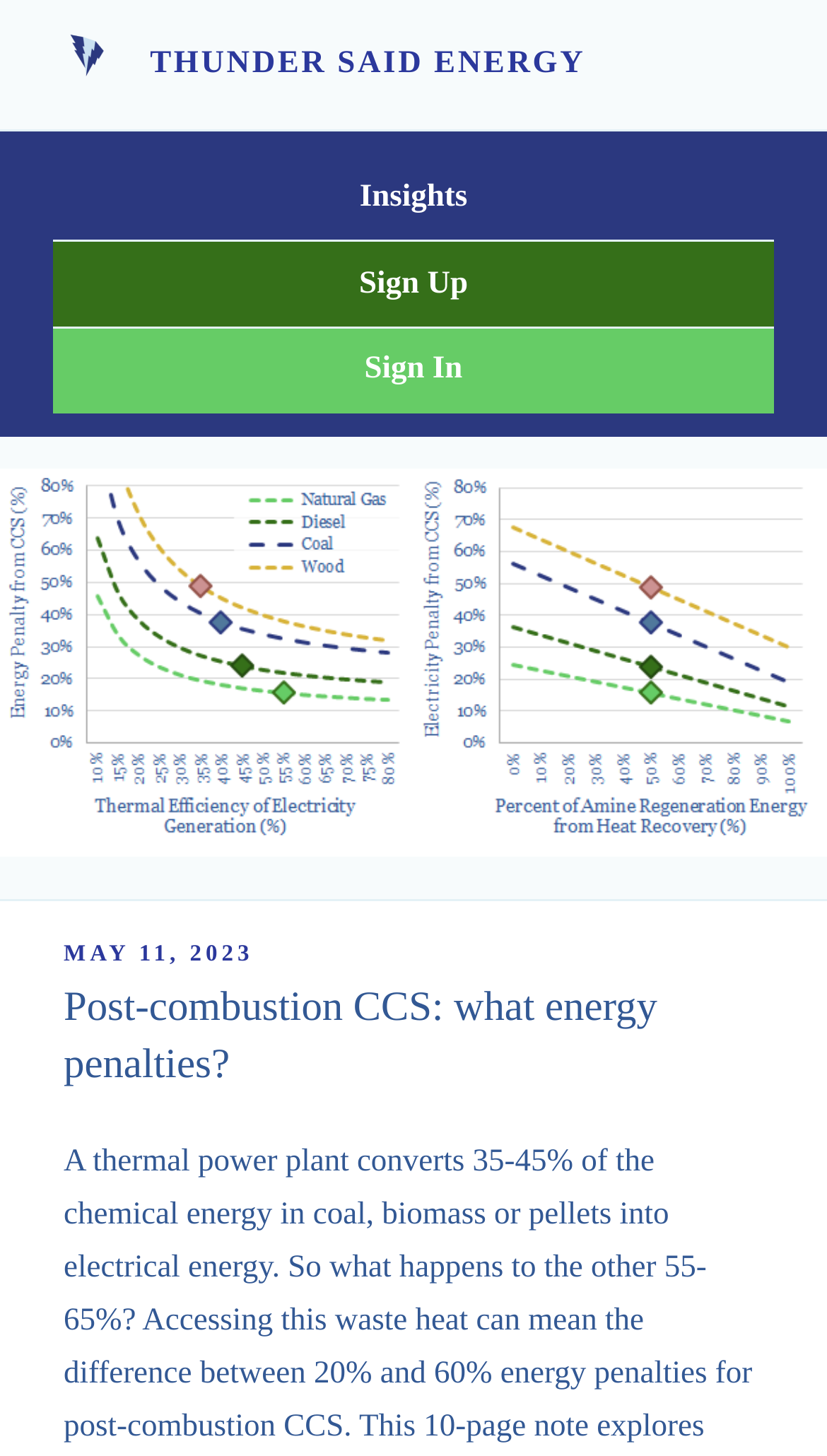Articulate a detailed summary of the webpage's content and design.

The webpage is about CCS energy penalties, specifically discussing the average energy penalties for gas power, coal power, and biomass power. 

At the top left of the page, there is a link to "Thunder Said Energy" accompanied by an image with the same name. To the right of this, there is a larger link with the text "THUNDER SAID ENERGY". 

Below these elements, a top menu navigation bar spans the entire width of the page, containing three links: "Insights", "Sign Up", and "Sign In", listed from left to right.

The main content of the page is an image titled "CCS energy penalties", which occupies most of the page's height. Within this image, there is a header section that contains the text "POSTED ON" followed by a link to the date "MAY 11, 2023". Below this, there is a heading that reads "Post-combustion CCS: what energy penalties?"